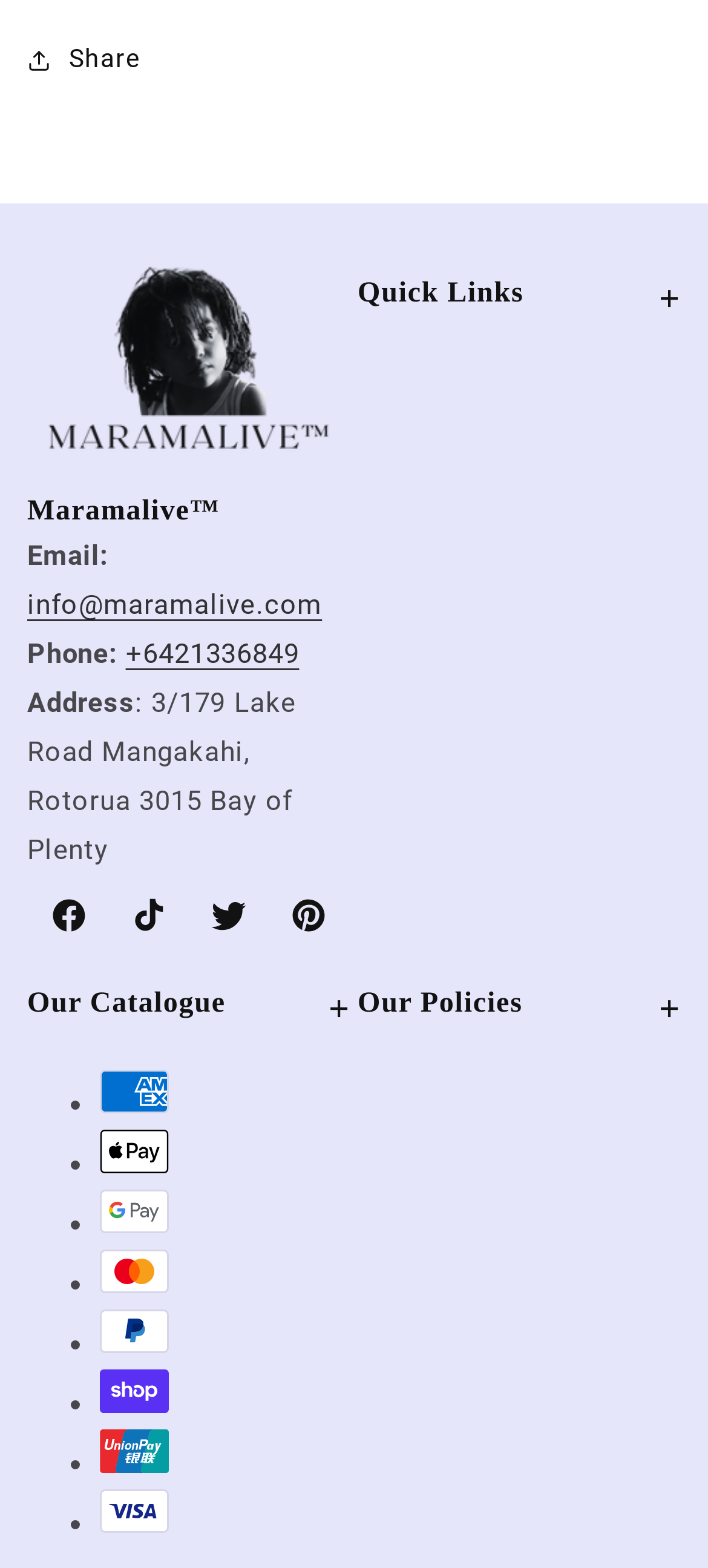How many payment methods are accepted? Using the information from the screenshot, answer with a single word or phrase.

7